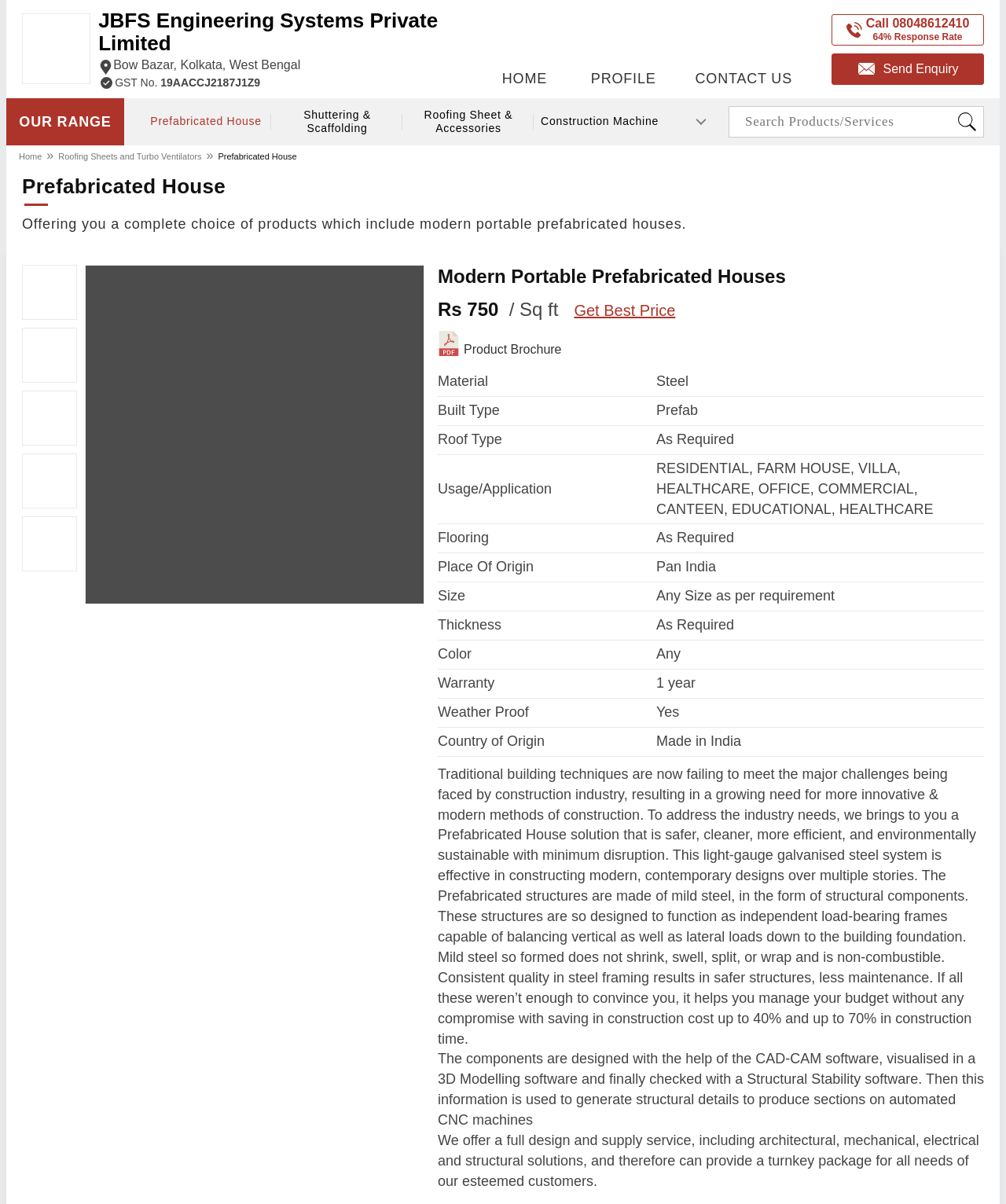What is the warranty period of the modern portable prefabricated house? Please answer the question using a single word or phrase based on the image.

1 year